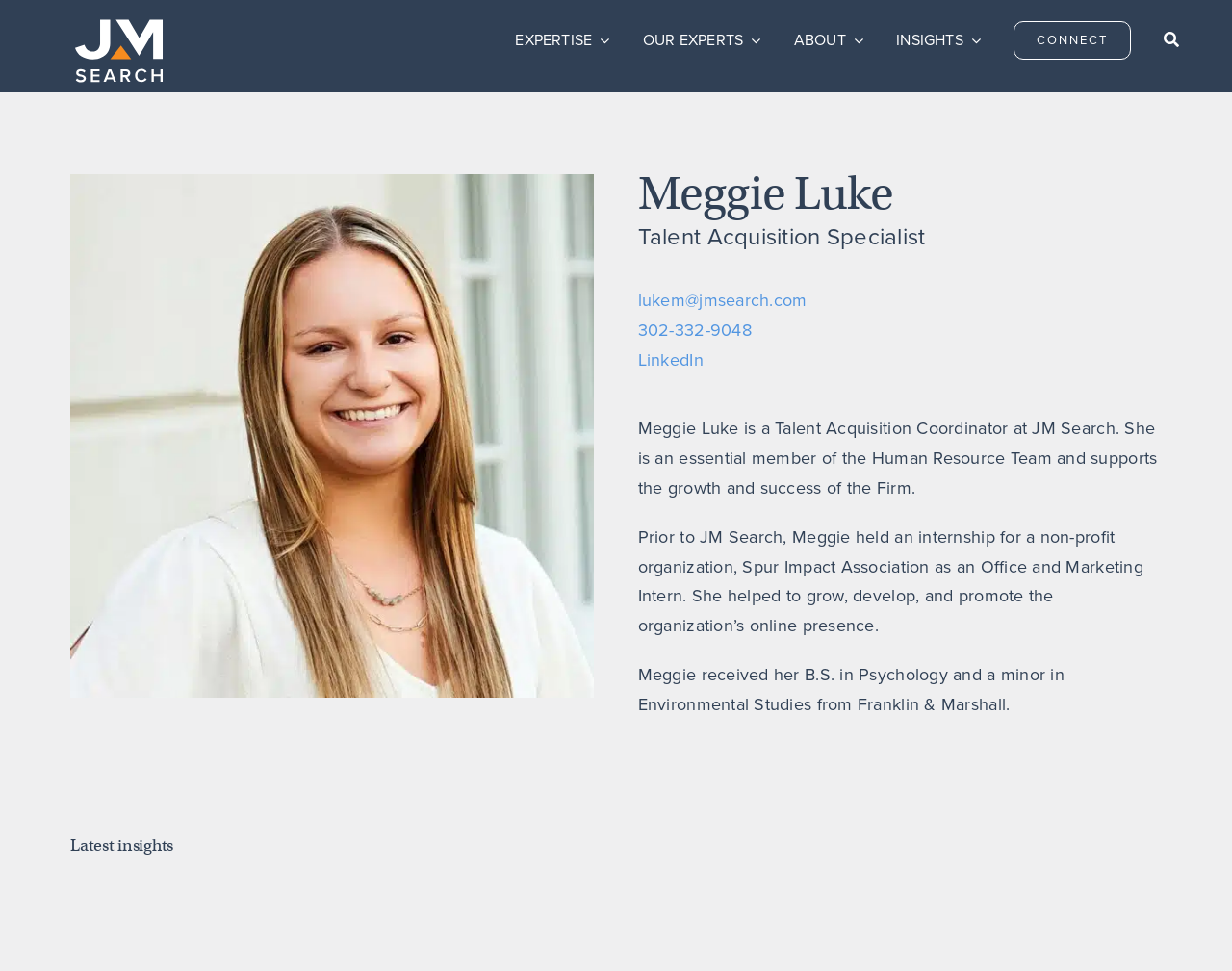Provide a thorough description of this webpage.

The webpage is about Meggie Luke, a Talent Acquisition Coordinator at JM Search. At the top left corner, there is a JM Search logo, which is an image linked to the company's website. Next to the logo, there is a main navigation menu with links to different sections of the website, including EXPERTISE, OUR EXPERTS, ABOUT, INSIGHTS, and CONNECT.

Below the navigation menu, there is a large image of Meggie Luke, taking up about half of the page's width. To the right of the image, there is a heading with her name, followed by her job title, "Talent Acquisition Specialist". Her contact information, including email address, phone number, and LinkedIn profile, is listed below.

The main content of the page is a brief biography of Meggie Luke, which describes her role at JM Search, her previous internship experience, and her education background. The biography is divided into three paragraphs, each describing a different aspect of her career and education.

At the bottom of the page, there is a heading "Latest insights", which suggests that there may be more content related to Meggie Luke's work or expertise, but it is not immediately visible on this page.